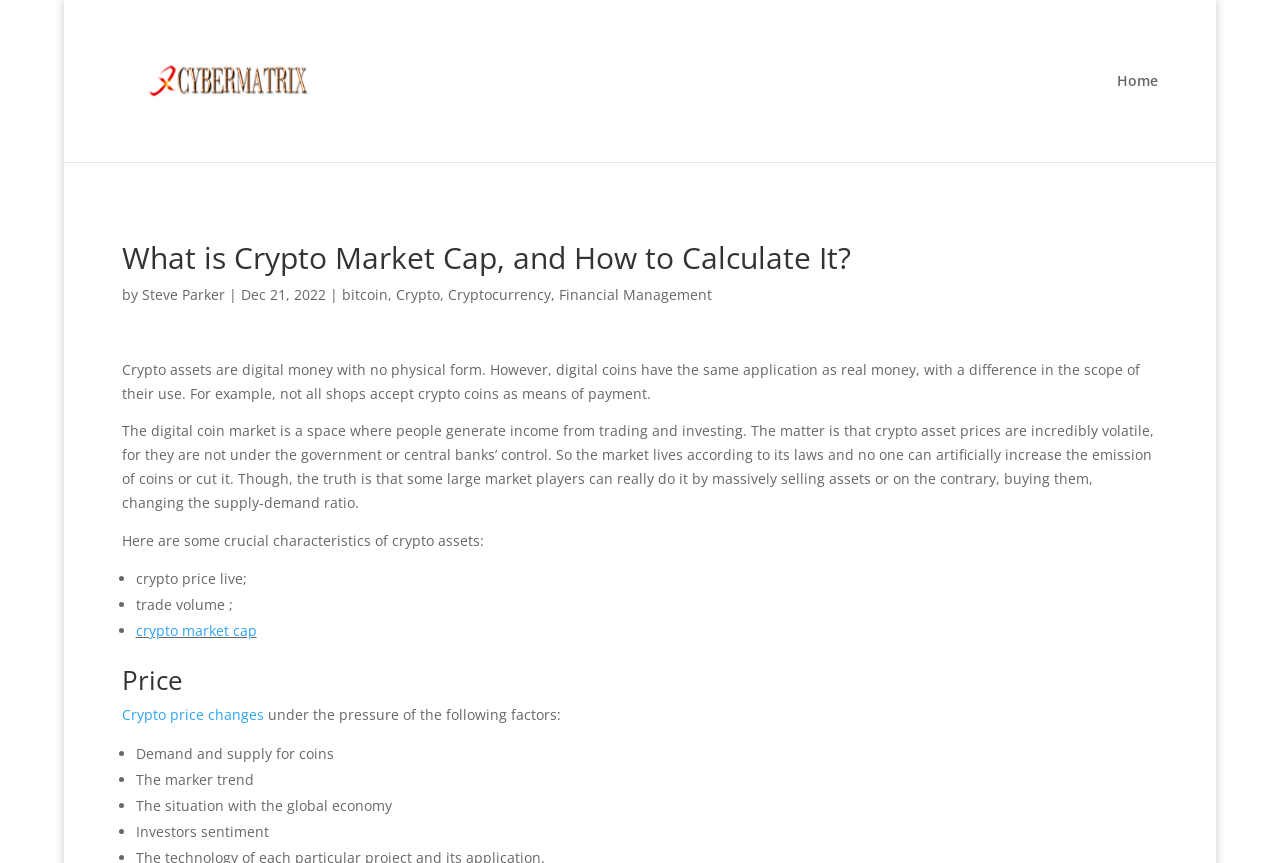Provide a comprehensive caption for the webpage.

This webpage is about cryptocurrency, specifically discussing what crypto market cap is and how to calculate it. At the top left, there is a logo of XCYBERMATRIX, accompanied by a link to the website. On the top right, there is a navigation menu with a link to the "Home" page and a search bar.

Below the navigation menu, there is a heading that repeats the title of the webpage, followed by the author's name, "Steve Parker", and the date "Dec 21, 2022". There are also links to related topics such as "bitcoin", "Crypto", "Cryptocurrency", and "Financial Management".

The main content of the webpage is divided into sections. The first section explains what crypto assets are and their characteristics. It describes crypto assets as digital money with no physical form, but with the same application as real money. The section also discusses the volatility of crypto asset prices and how they are not controlled by governments or central banks.

The next section lists some crucial characteristics of crypto assets, including crypto price live, trade volume, and crypto market cap. Each characteristic is marked with a bullet point.

Further down, there is a section with a heading "Price", which discusses the factors that affect crypto price changes. These factors are listed in bullet points, including demand and supply for coins, the market trend, the situation with the global economy, and investors' sentiment.

Overall, the webpage provides an informative article about cryptocurrency, with a focus on crypto market cap and its calculation.